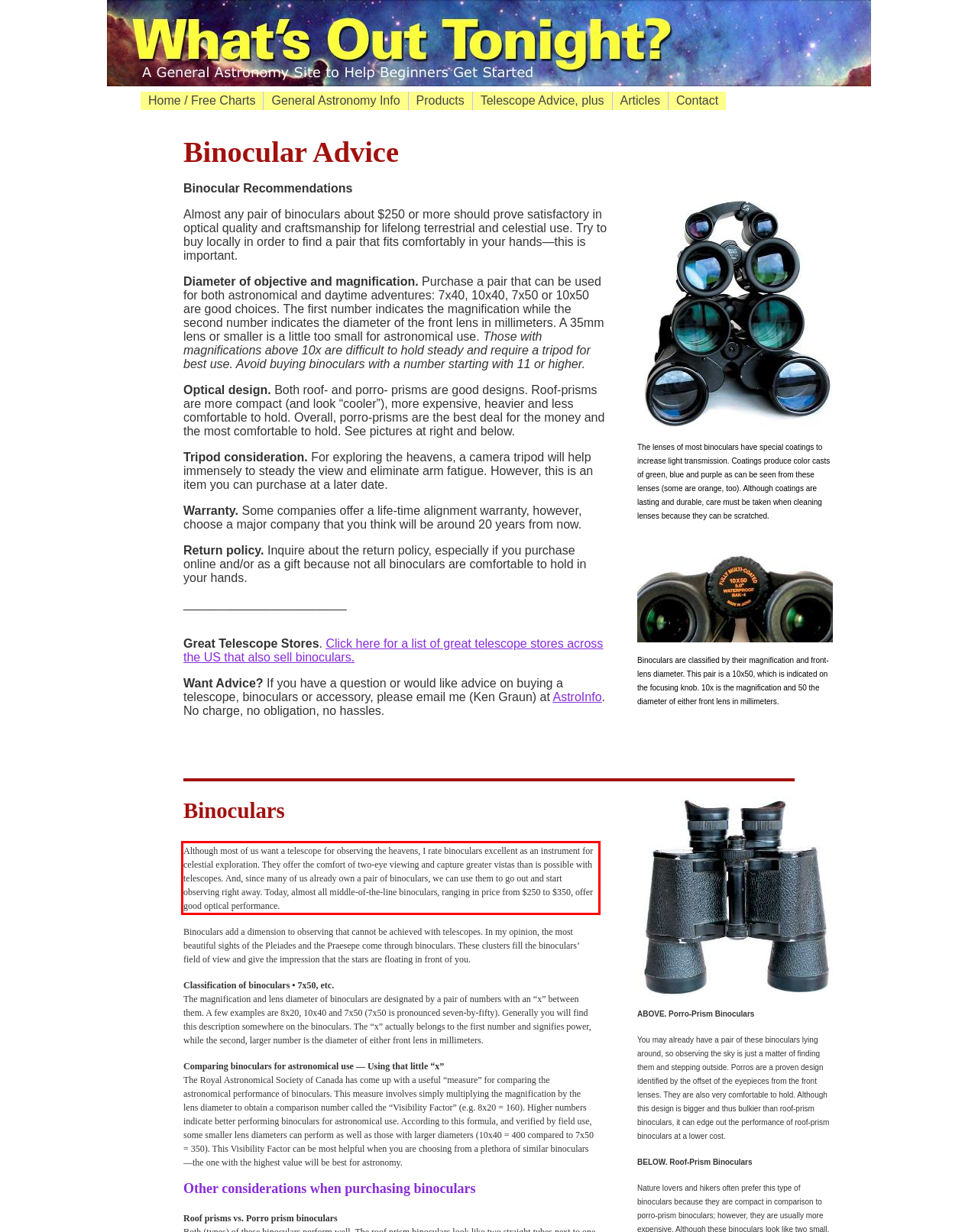You have a screenshot of a webpage, and there is a red bounding box around a UI element. Utilize OCR to extract the text within this red bounding box.

Although most of us want a telescope for observing the heavens, I rate binoculars excellent as an instrument for celestial exploration. They offer the comfort of two-eye viewing and capture greater vistas than is possible with telescopes. And, since many of us already own a pair of binoculars, we can use them to go out and start observing right away. Today, almost all middle-of-the-line binoculars, ranging in price from $250 to $350, offer good optical performance.